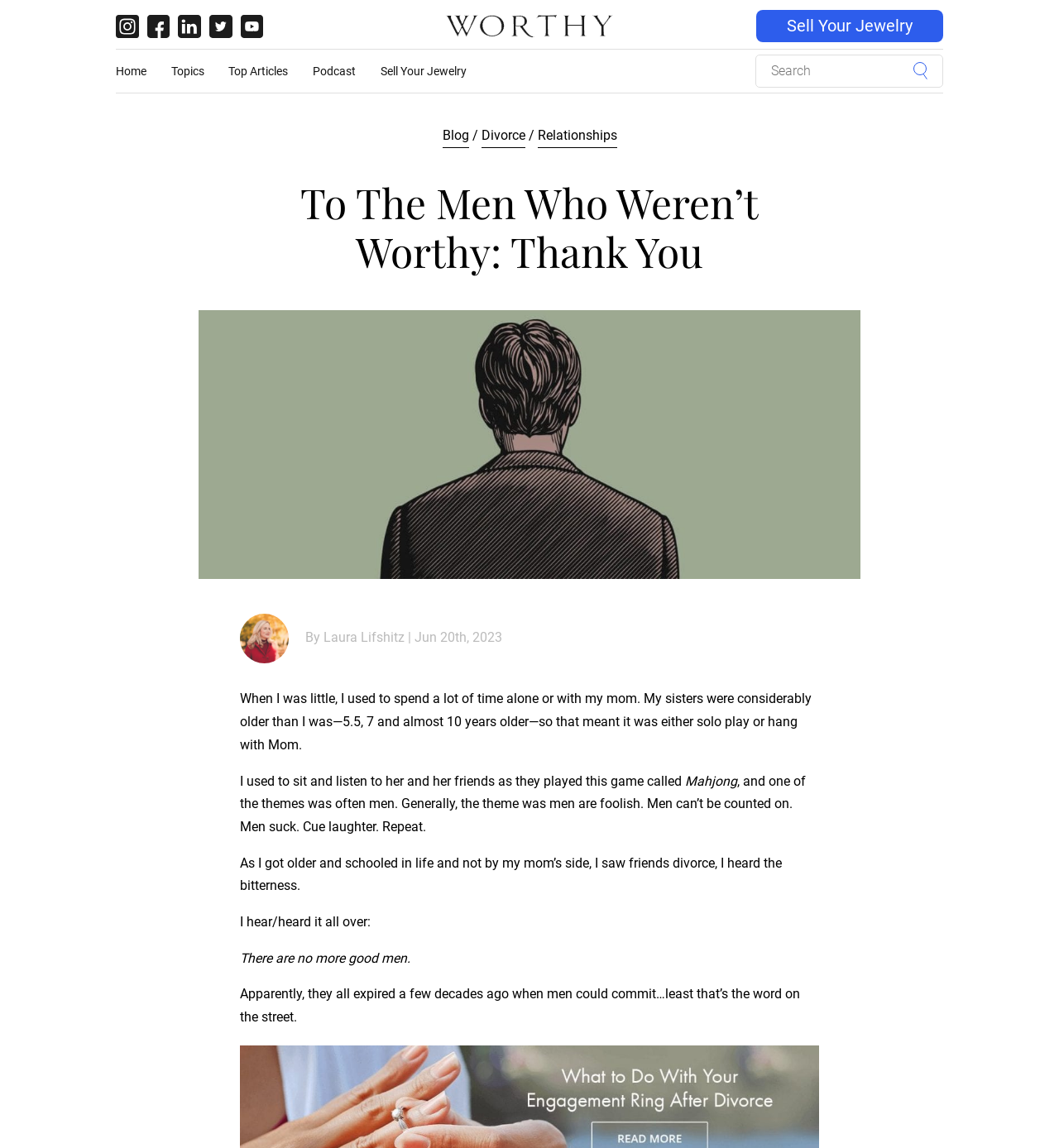Could you determine the bounding box coordinates of the clickable element to complete the instruction: "Click the 'Sell Your Jewelry' button"? Provide the coordinates as four float numbers between 0 and 1, i.e., [left, top, right, bottom].

[0.714, 0.009, 0.891, 0.037]